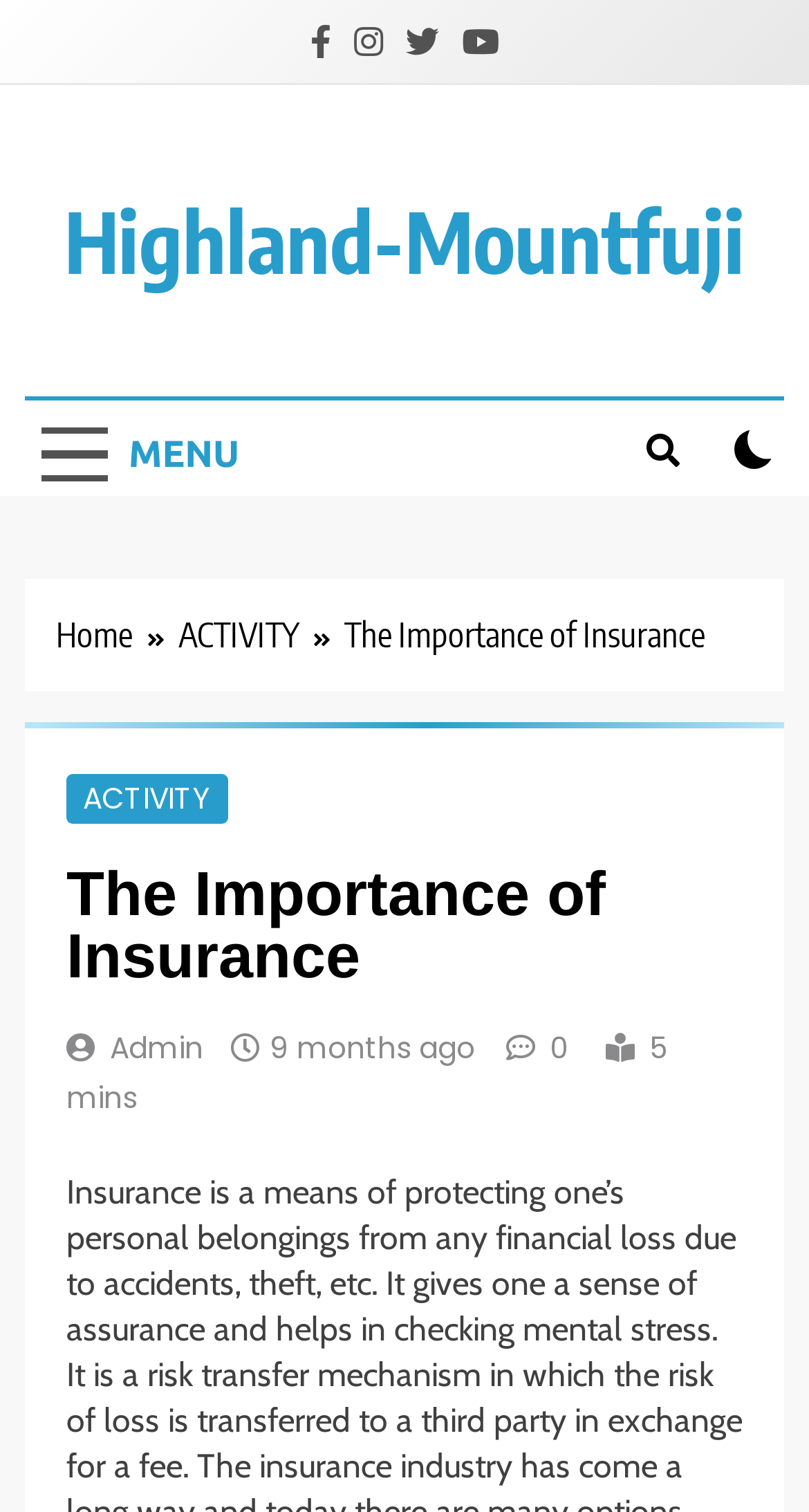Provide a brief response to the question using a single word or phrase: 
What is the purpose of insurance?

Financial protection